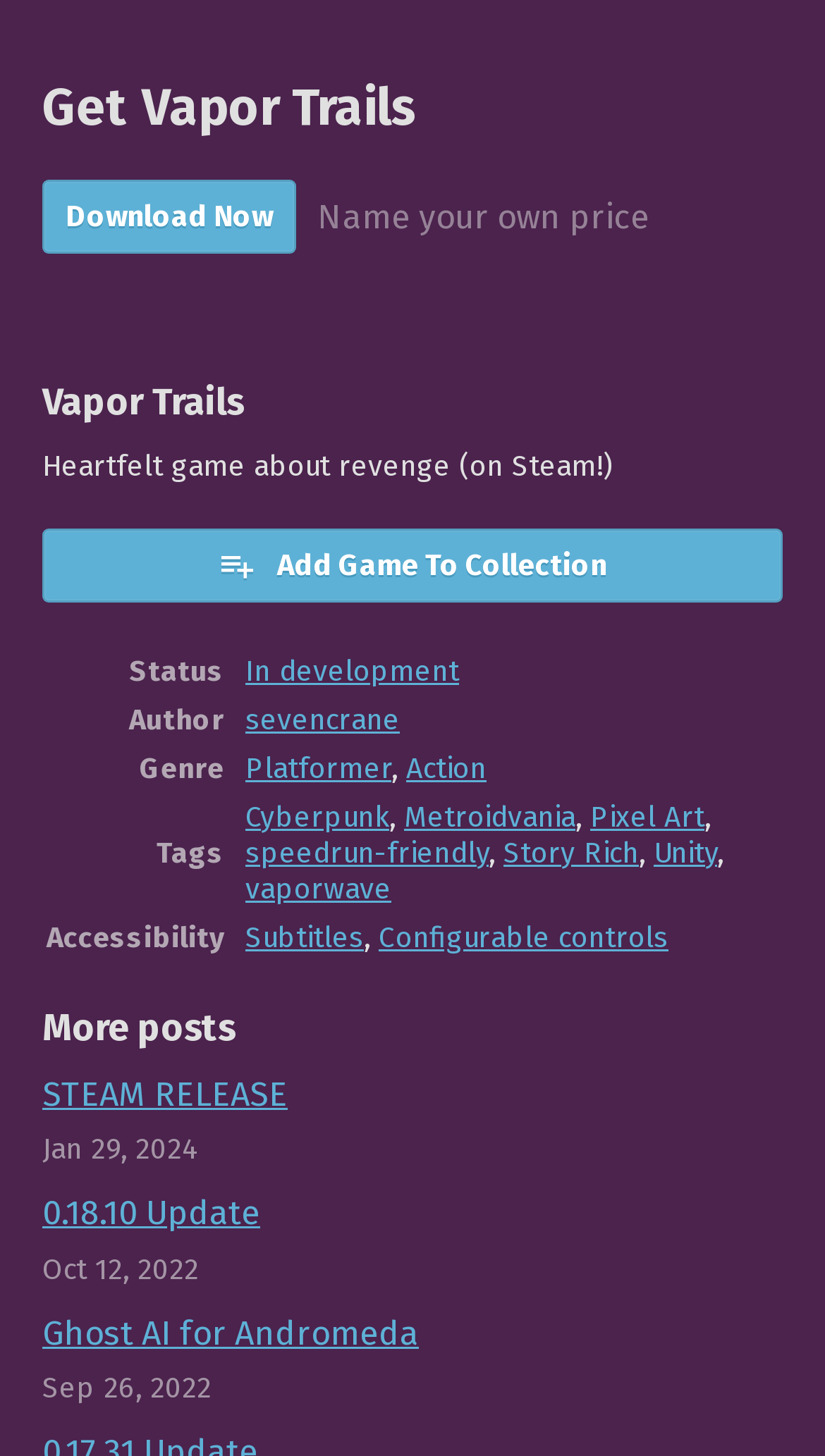What is the name of the game?
Provide a fully detailed and comprehensive answer to the question.

The name of the game can be found in the heading 'Vapor Trails' which is located at the top of the webpage, with a bounding box of [0.051, 0.261, 0.949, 0.291].